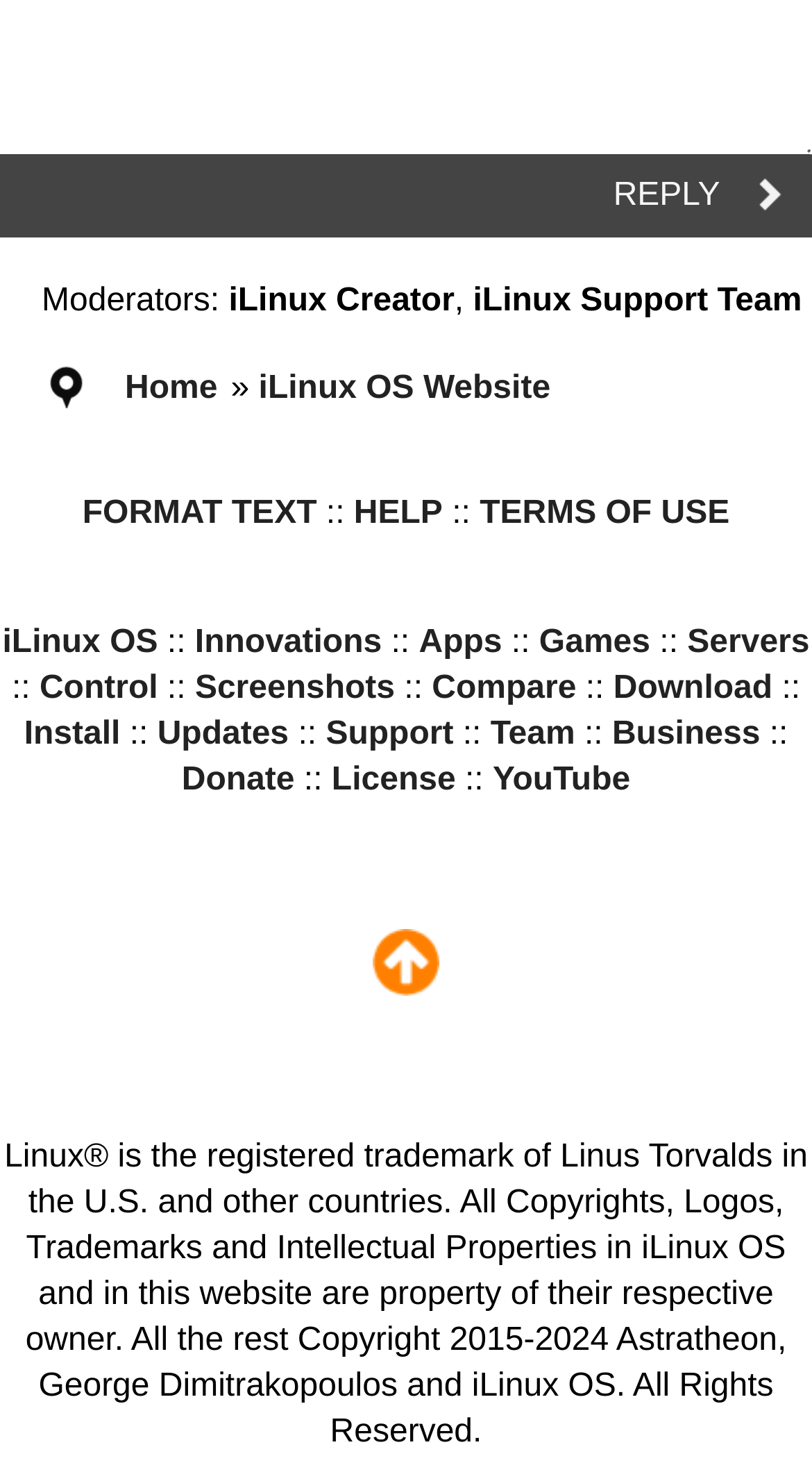Given the description iLinux OS Website, predict the bounding box coordinates of the UI element. Ensure the coordinates are in the format (top-left x, top-left y, bottom-right x, bottom-right y) and all values are between 0 and 1.

[0.318, 0.253, 0.678, 0.277]